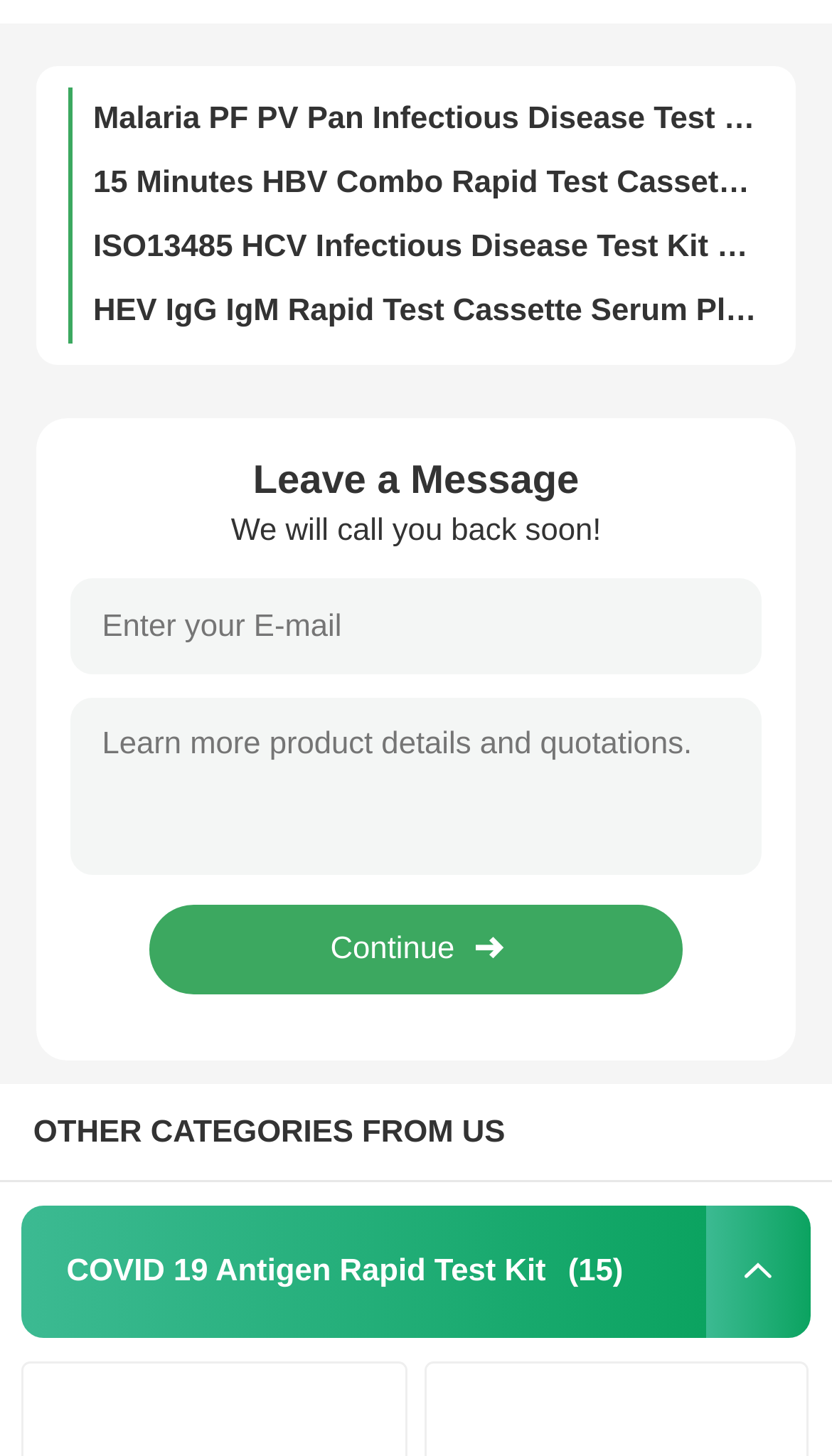What is the first link on the top navigation bar?
Answer the question with a single word or phrase, referring to the image.

Home